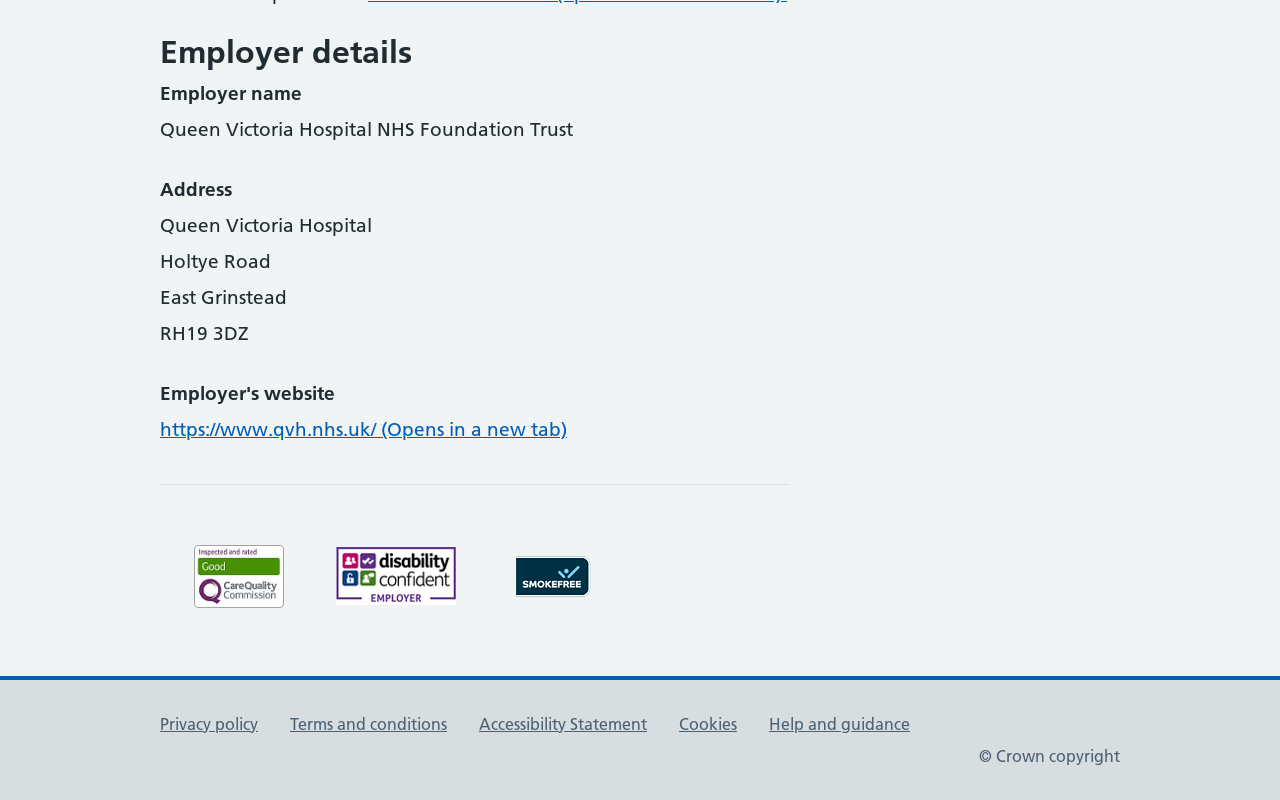Given the element description Cookies, specify the bounding box coordinates of the corresponding UI element in the format (top-left x, top-left y, bottom-right x, bottom-right y). All values must be between 0 and 1.

[0.53, 0.892, 0.576, 0.917]